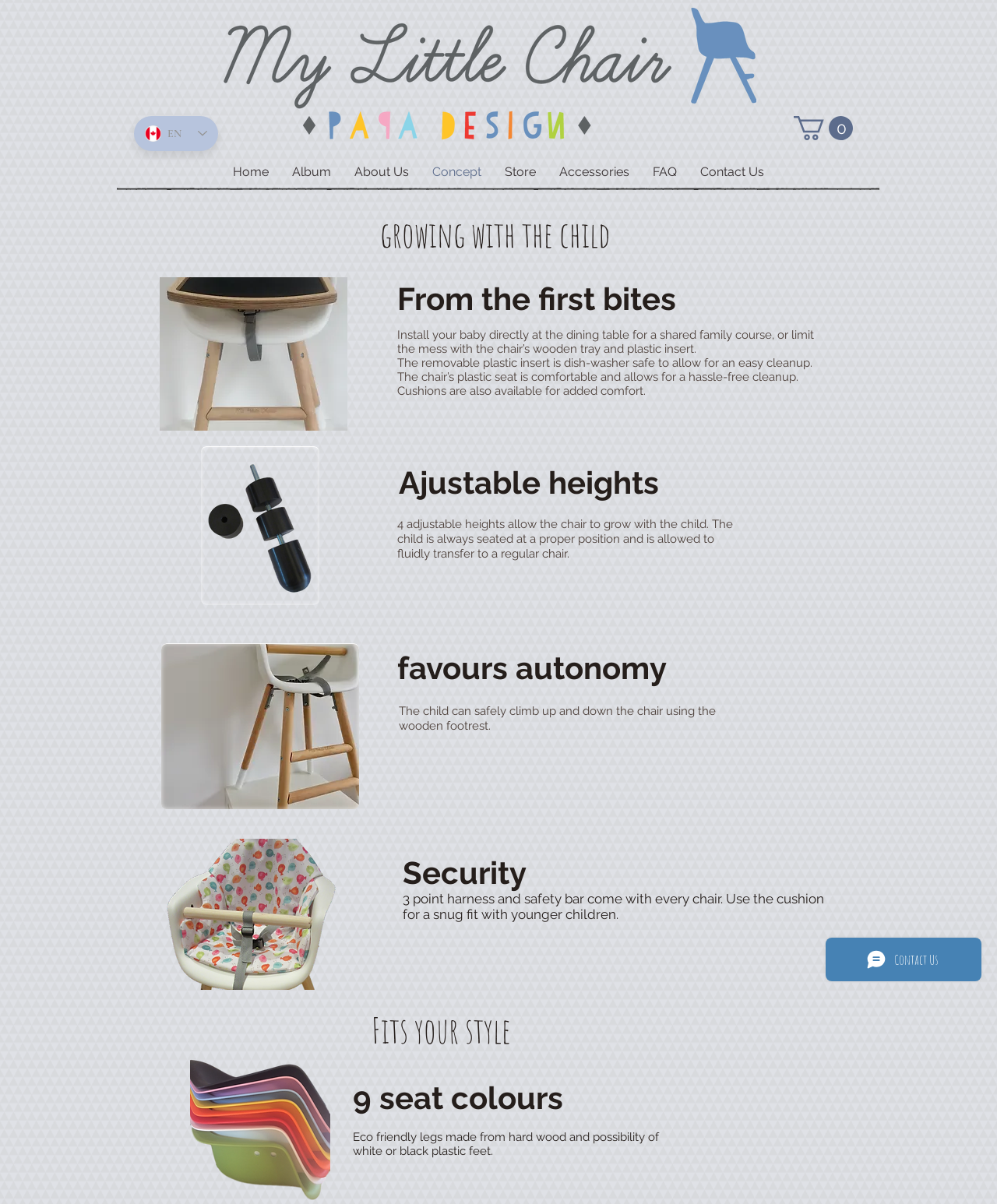Can you pinpoint the bounding box coordinates for the clickable element required for this instruction: "View the cart"? The coordinates should be four float numbers between 0 and 1, i.e., [left, top, right, bottom].

[0.796, 0.096, 0.855, 0.116]